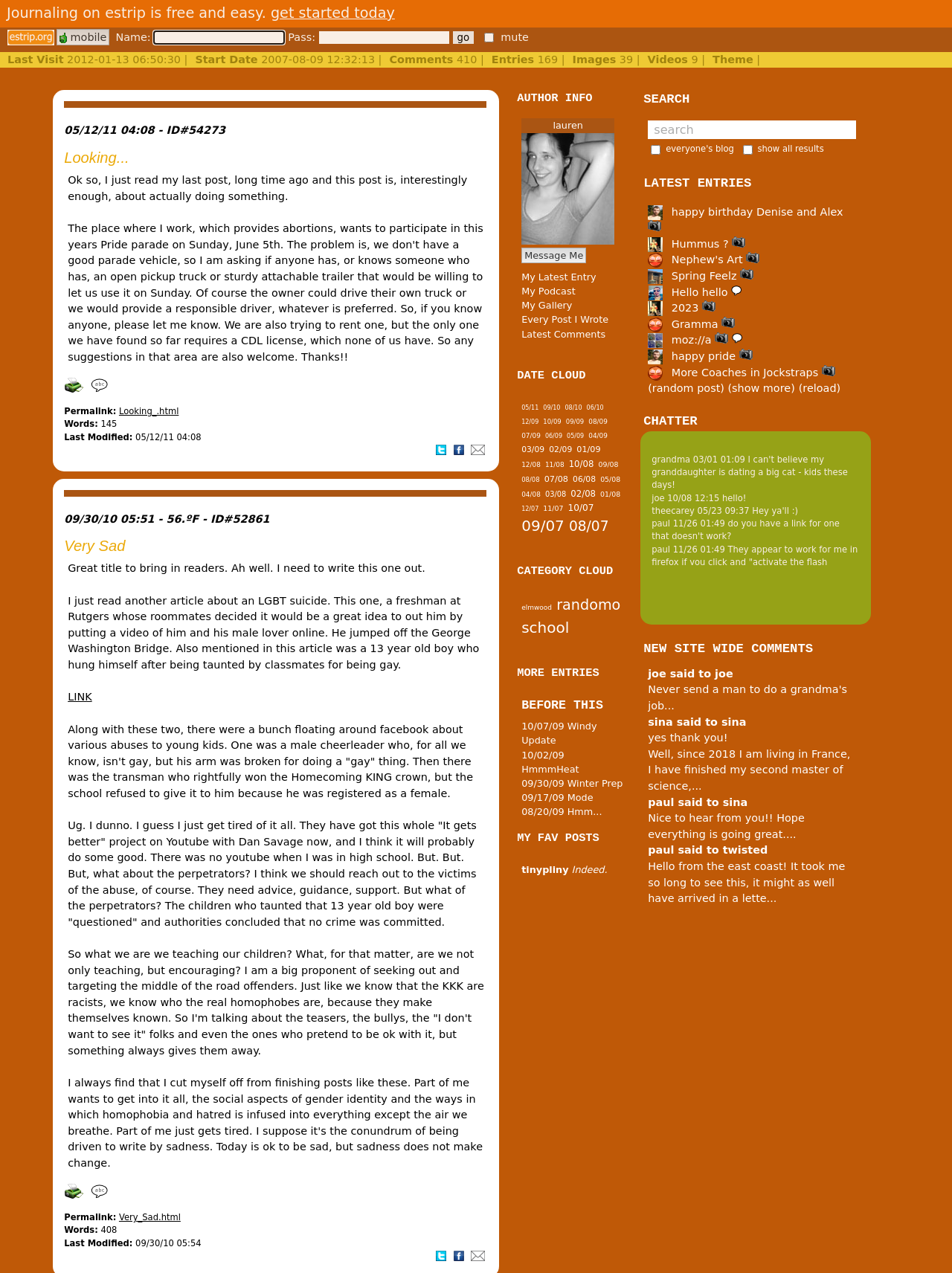Determine the bounding box of the UI element mentioned here: "parent_node: Name: Pass: name="submit" value="go"". The coordinates must be in the format [left, top, right, bottom] with values ranging from 0 to 1.

[0.475, 0.025, 0.498, 0.035]